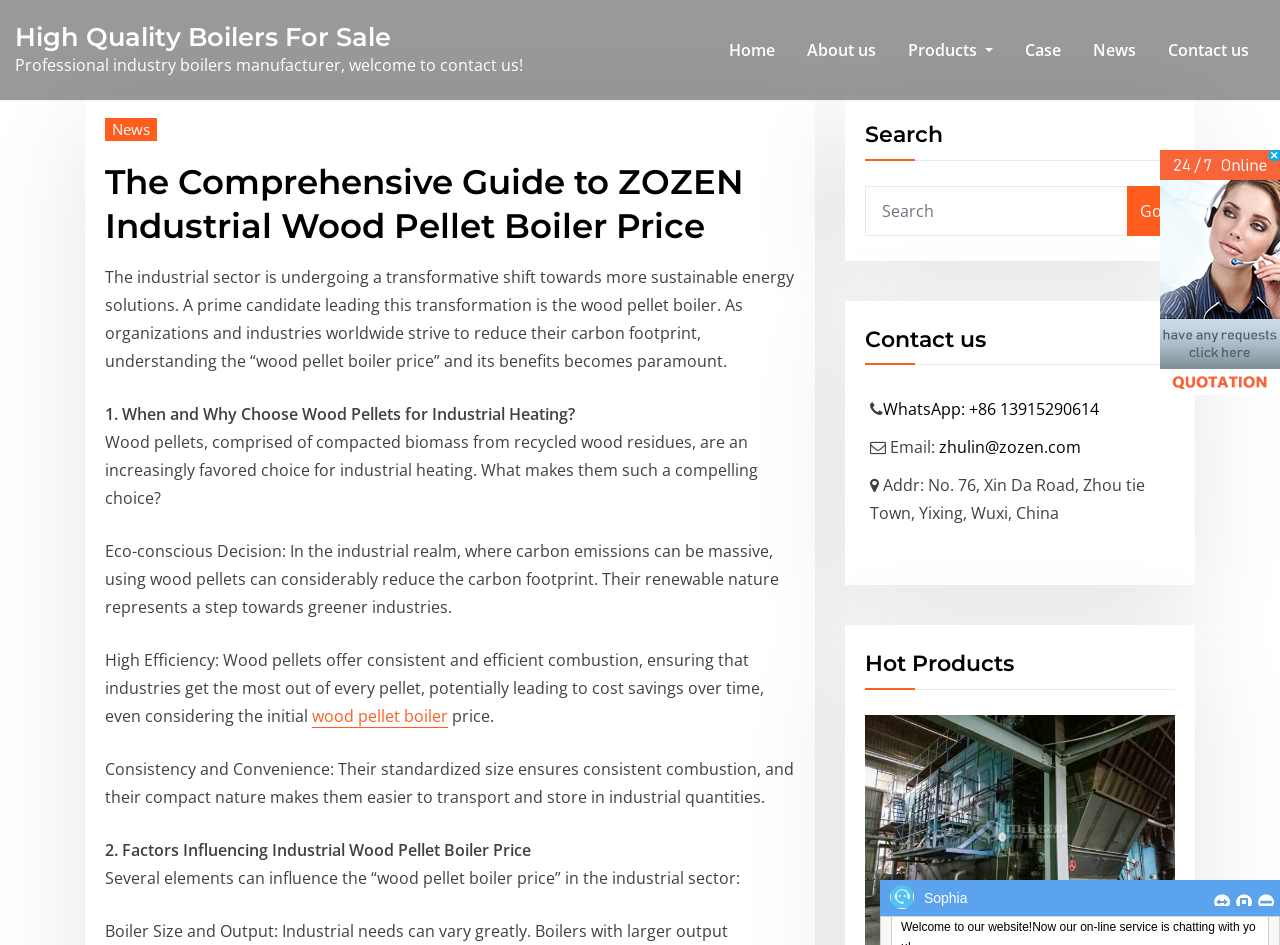Find the main header of the webpage and produce its text content.

High Quality Boilers For Sale